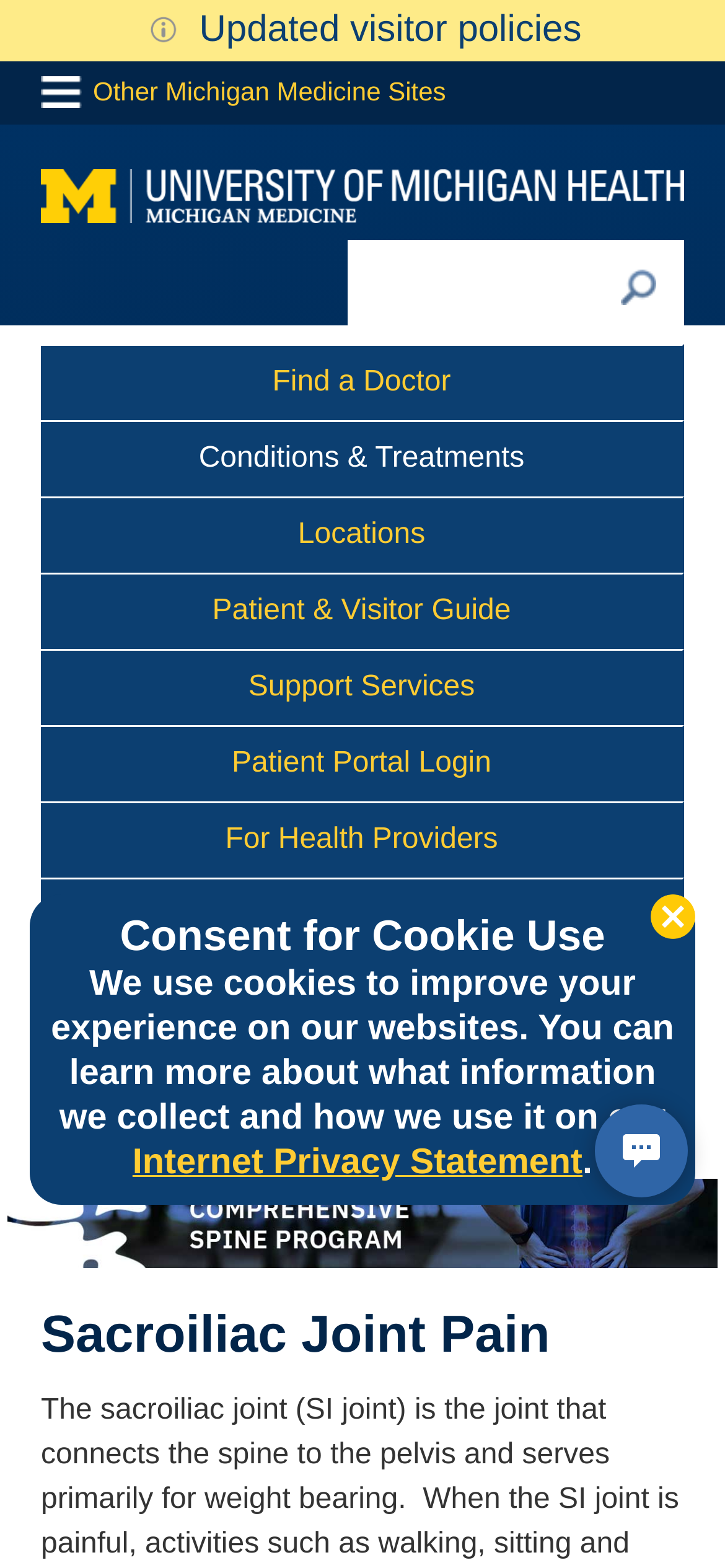Locate the bounding box coordinates of the region to be clicked to comply with the following instruction: "Read the topic 'The unfair business practices that are still legal in Australia'". The coordinates must be four float numbers between 0 and 1, in the form [left, top, right, bottom].

None